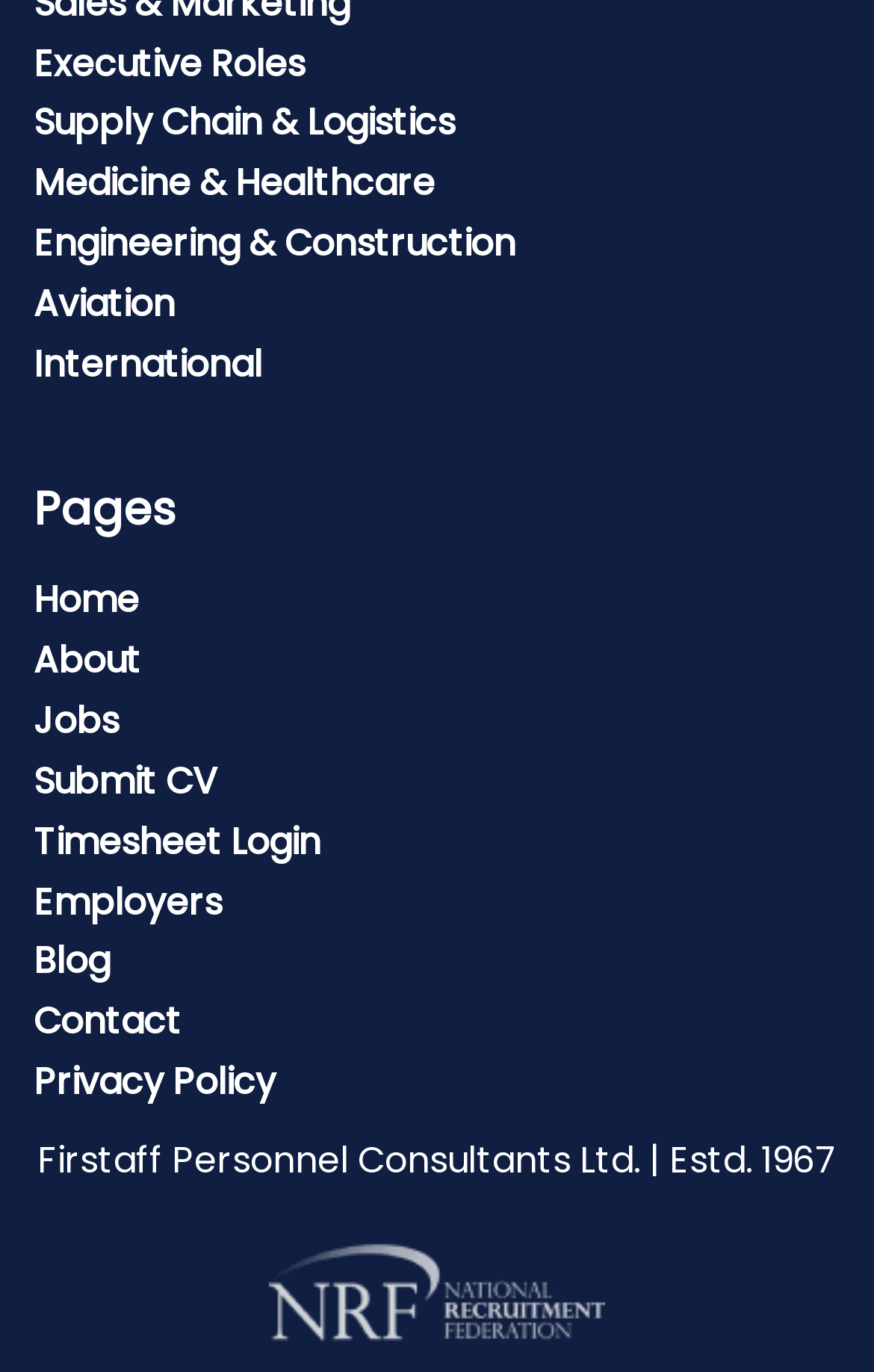What is the company name mentioned on the webpage?
Using the image, provide a detailed and thorough answer to the question.

I found the company name 'Firstaff Personnel Consultants Ltd.' mentioned on the webpage, which is associated with the link element having a bounding box coordinate of [0.042, 0.827, 0.732, 0.865]. Additionally, there is a static text element '| Estd. 1967' adjacent to the company name.